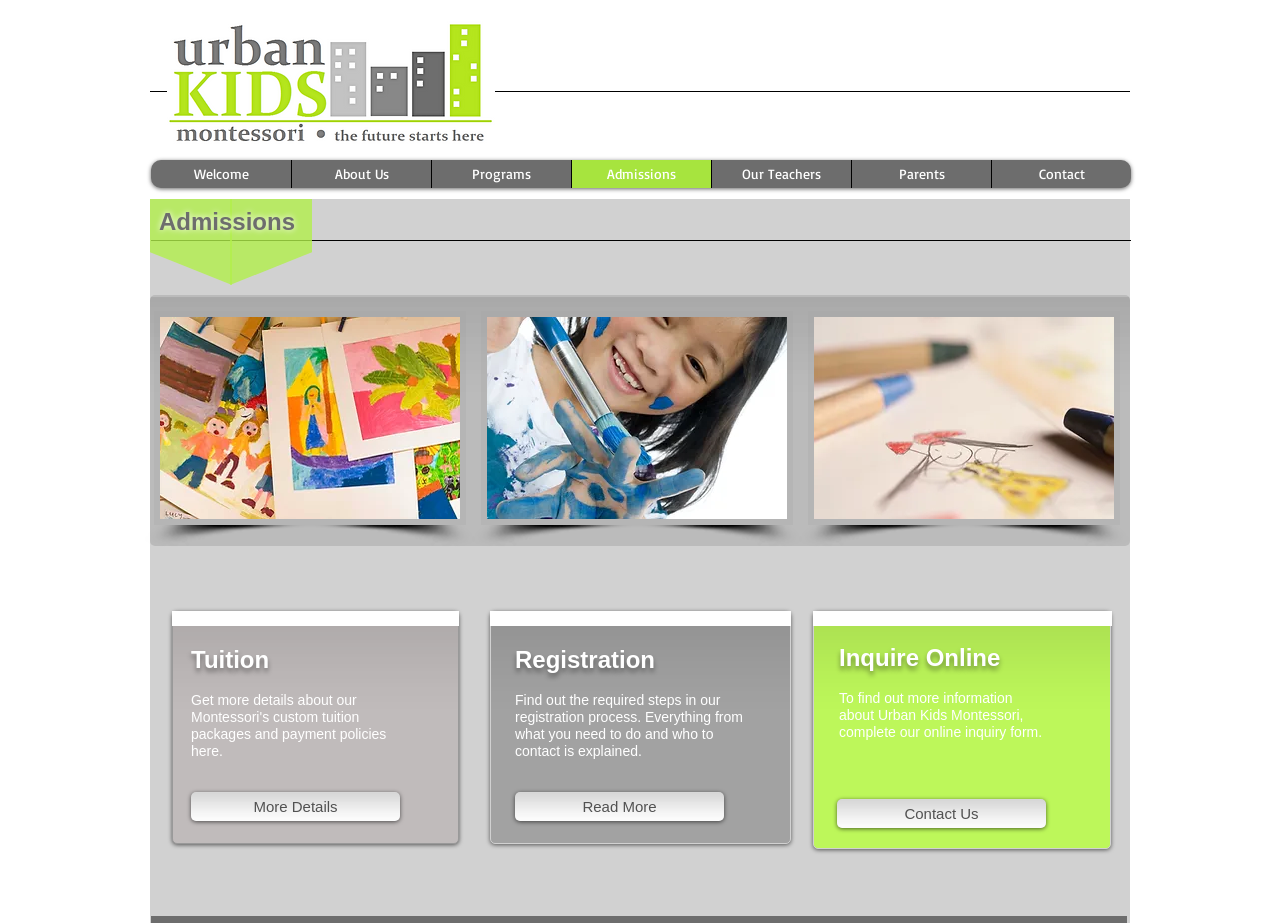Locate the bounding box coordinates of the area to click to fulfill this instruction: "Read more about the registration process". The bounding box should be presented as four float numbers between 0 and 1, in the order [left, top, right, bottom].

[0.402, 0.858, 0.566, 0.889]